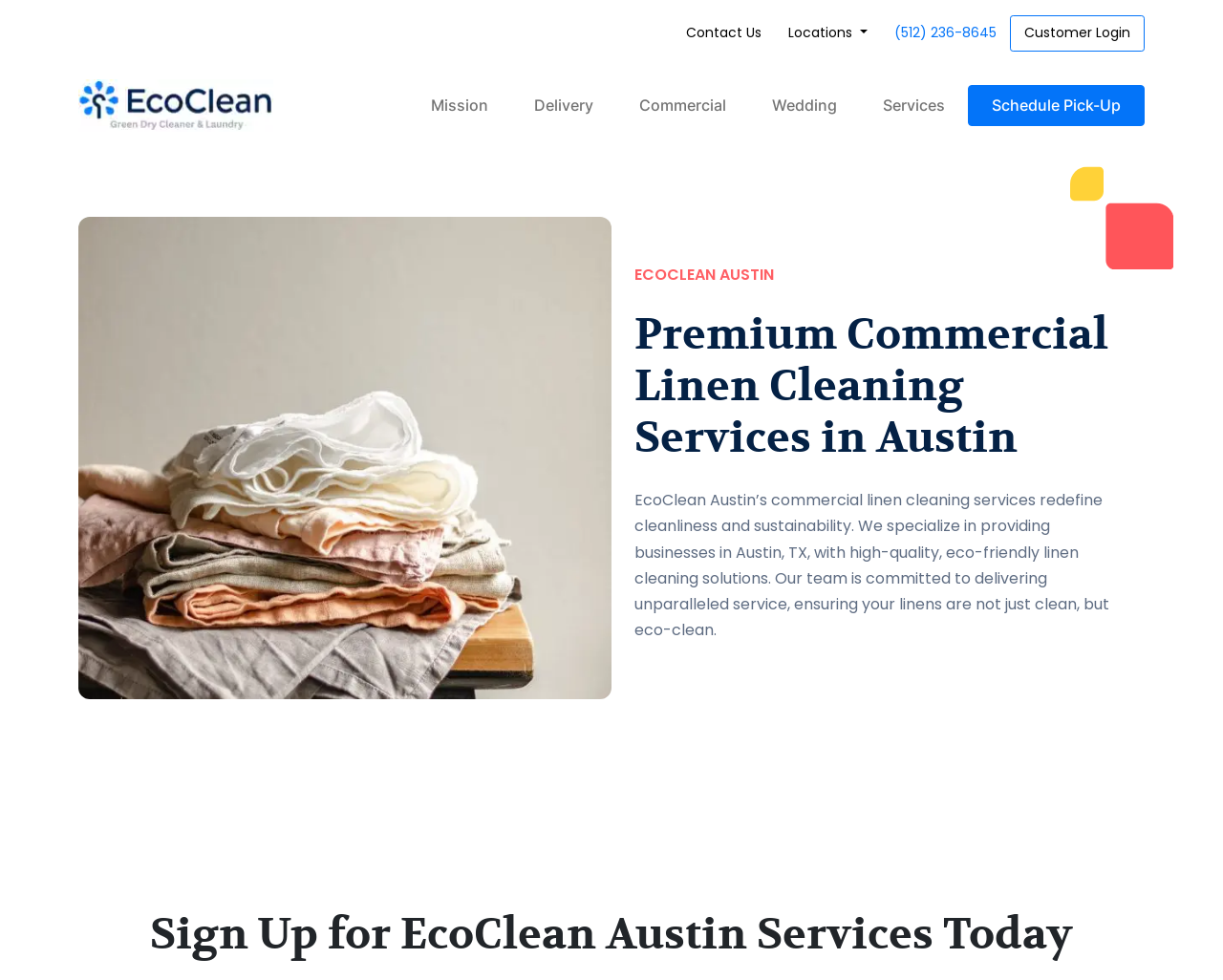Explain the webpage's design and content in an elaborate manner.

The webpage is about EcoClean Austin, a company offering commercial linen cleaning services in Austin, TX. At the top, there is a navigation menu with links to "Contact Us", "Locations", a phone number, and "Customer Login". Below the navigation menu, there is a logo of EcoClean Austin, which is an image accompanied by a link to the company's homepage.

On the left side, there is a vertical menu with links to "Mission", "Delivery", "Commercial", "Wedding", "Services", and "Schedule Pick-Up". To the right of this menu, there is a large header section that takes up most of the page. This section contains an image of linen stacked on a stool, a heading that reads "Premium Commercial Linen Cleaning Services in Austin", and a paragraph of text that describes EcoClean Austin's services and commitment to eco-friendliness.

Below the header section, there is a call-to-action heading that encourages visitors to sign up for EcoClean Austin's services today. Overall, the webpage has a clean and organized layout, with a focus on promoting EcoClean Austin's commercial linen cleaning services and highlighting their eco-friendly practices.